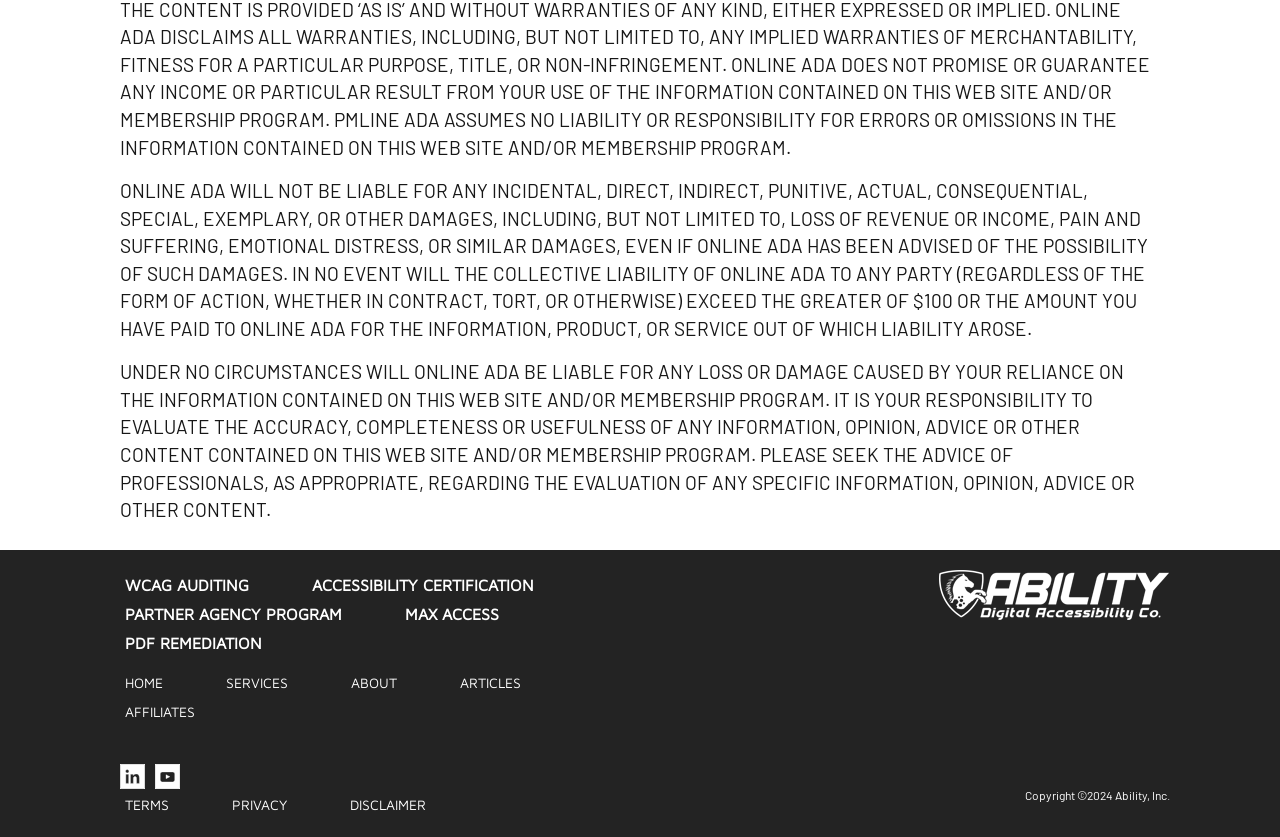What is the liability limit of Online ADA?
Respond to the question with a well-detailed and thorough answer.

The liability limit of Online ADA is mentioned in the disclaimer section, which states that 'IN NO EVENT WILL THE COLLECTIVE LIABILITY OF ONLINE ADA TO ANY PARTY (REGARDLESS OF THE FORM OF ACTION, WHETHER IN CONTRACT, TORT, OR OTHERWISE) EXCEED THE GREATER OF $100 OR THE AMOUNT YOU HAVE PAID TO ONLINE ADA FOR THE INFORMATION, PRODUCT, OR SERVICE OUT OF WHICH LIABILITY AROSE.'